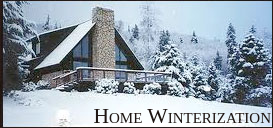What is surrounding the cabin?
Give a one-word or short-phrase answer derived from the screenshot.

Snow